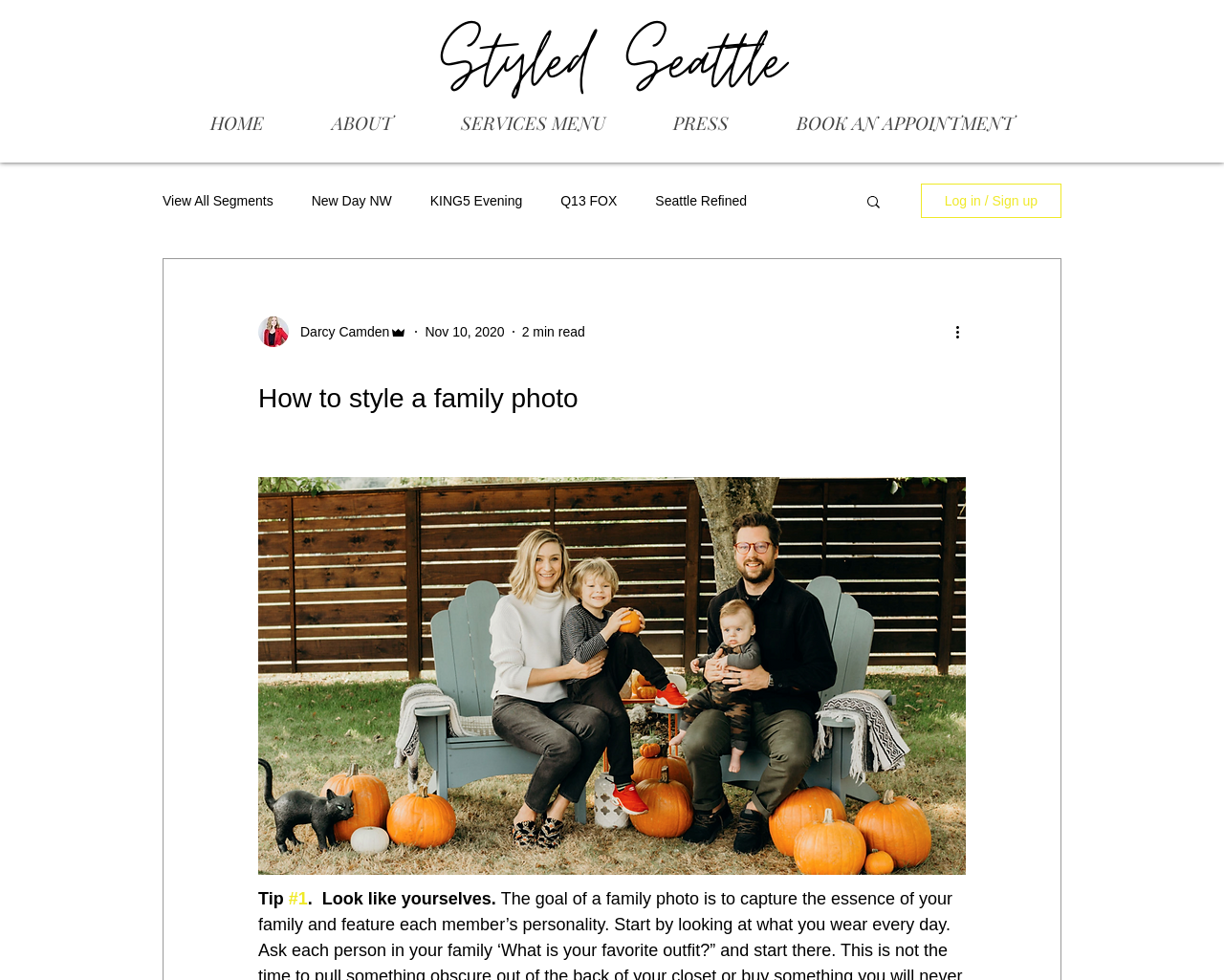Respond to the question with just a single word or phrase: 
What is the name of the author?

Darcy Camden